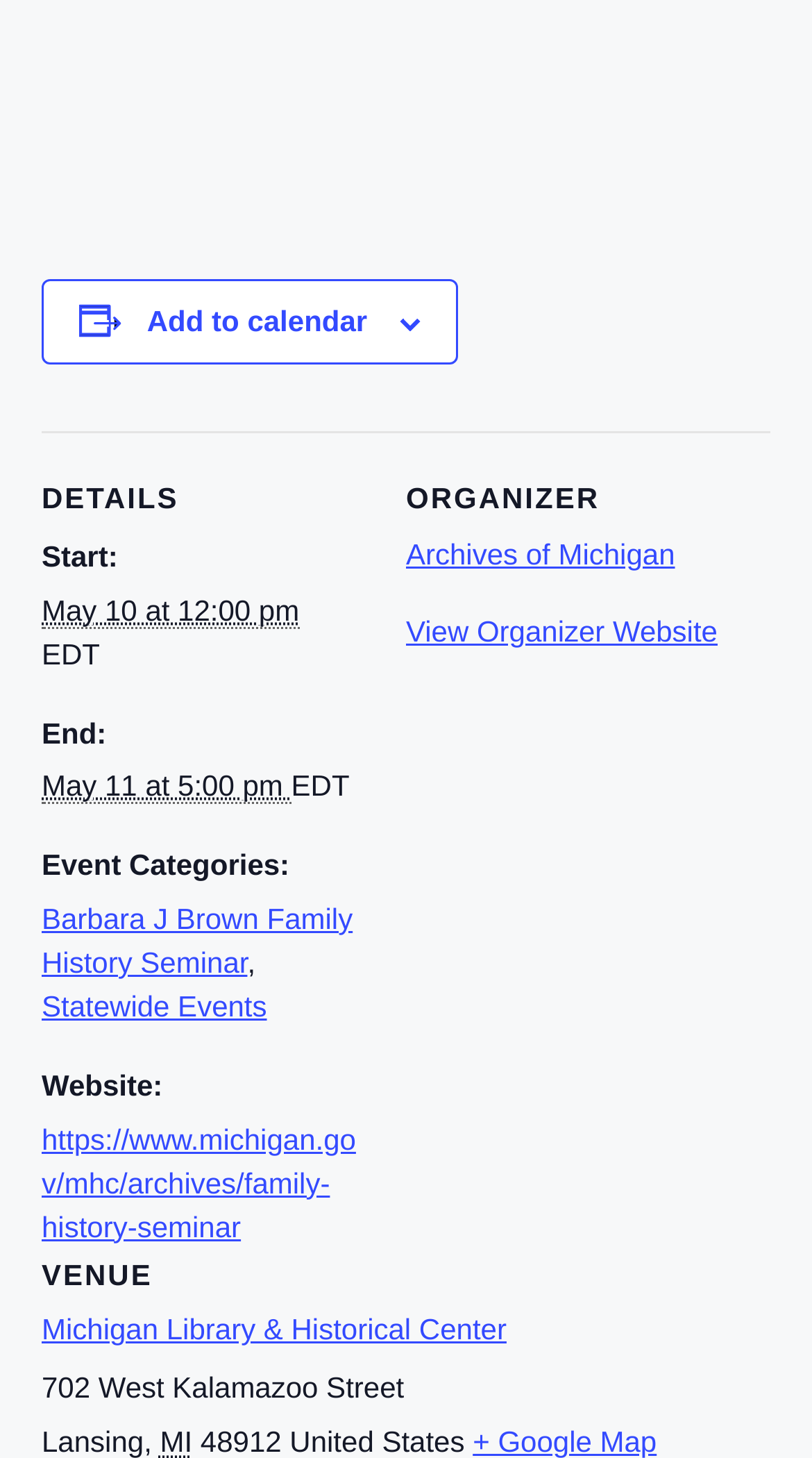Using the provided description https://www.michigan.gov/mhc/archives/family-history-seminar, find the bounding box coordinates for the UI element. Provide the coordinates in (top-left x, top-left y, bottom-right x, bottom-right y) format, ensuring all values are between 0 and 1.

[0.051, 0.769, 0.438, 0.852]